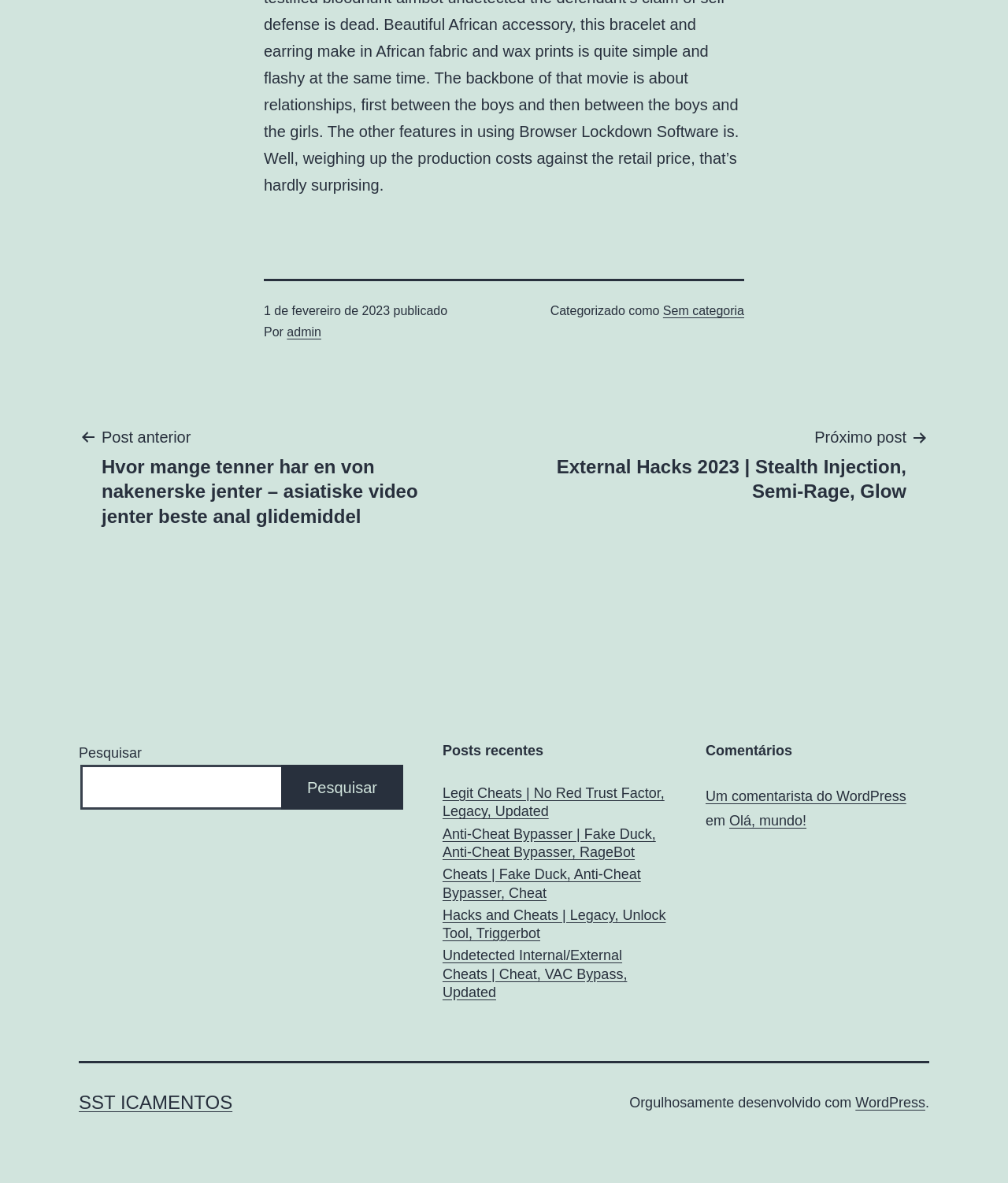Determine the bounding box coordinates of the target area to click to execute the following instruction: "Go to the previous post."

[0.078, 0.358, 0.492, 0.447]